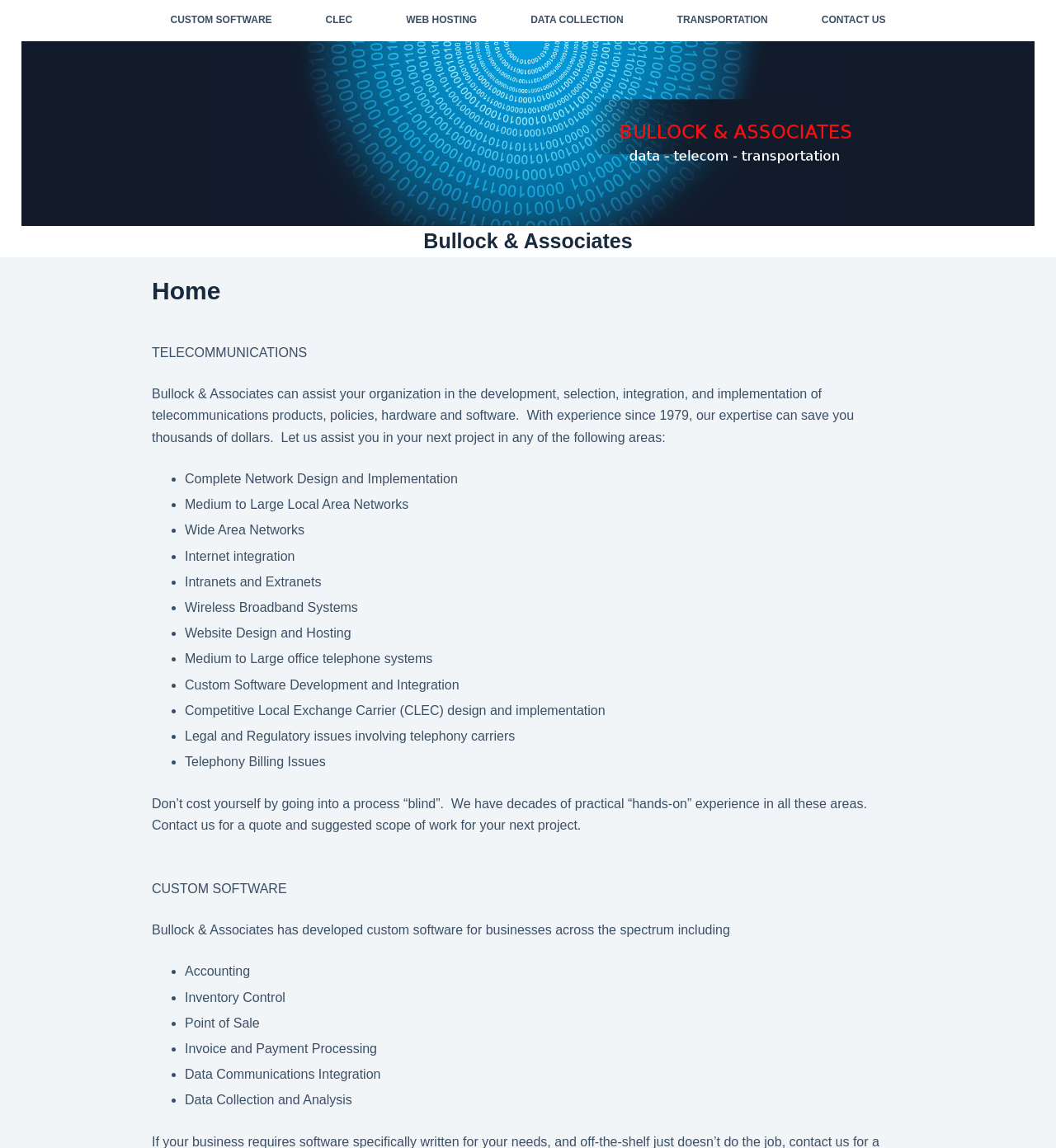Determine the bounding box coordinates of the area to click in order to meet this instruction: "Click on Skip to content".

[0.0, 0.0, 0.031, 0.014]